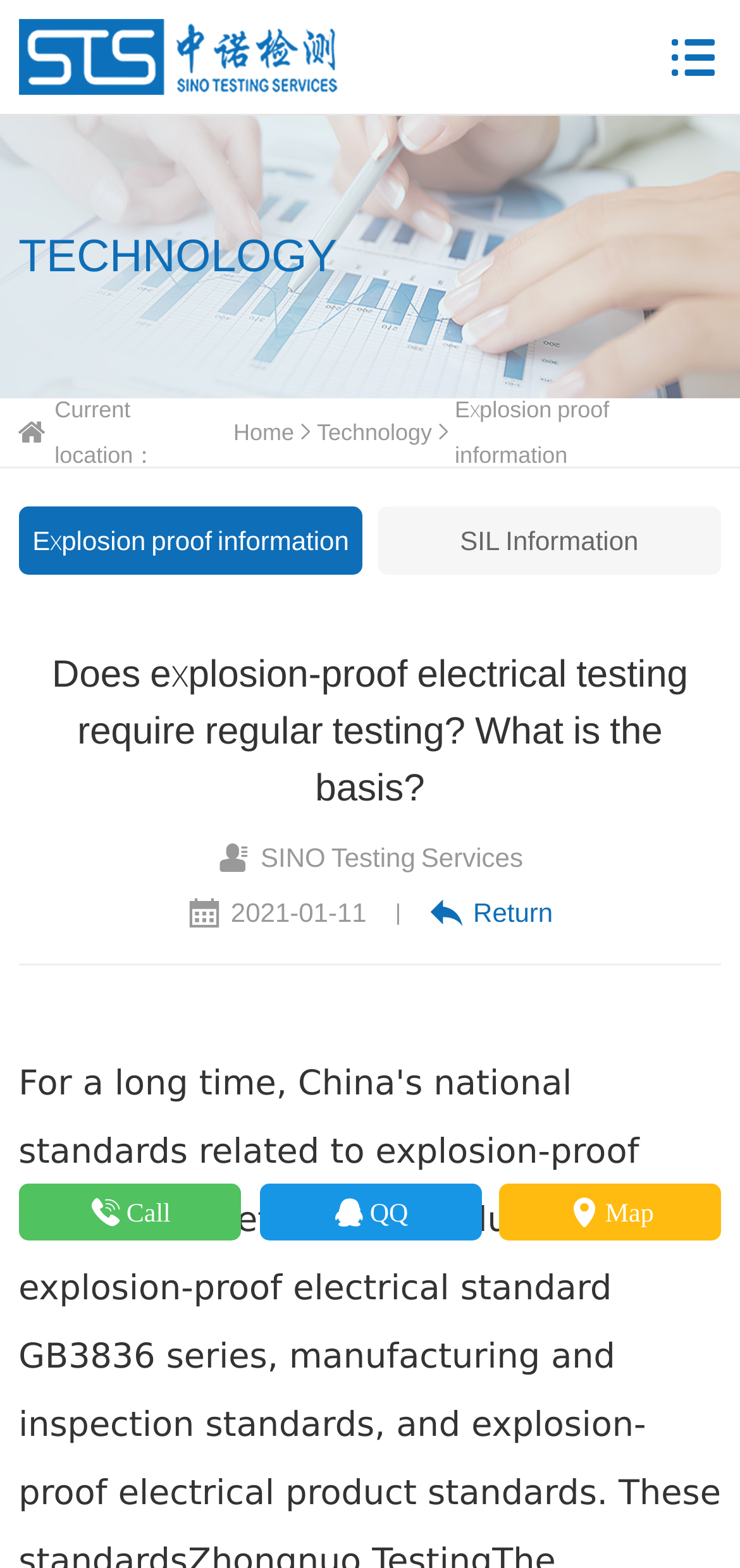Highlight the bounding box coordinates of the element you need to click to perform the following instruction: "Contact through QQ."

[0.35, 0.755, 0.65, 0.791]